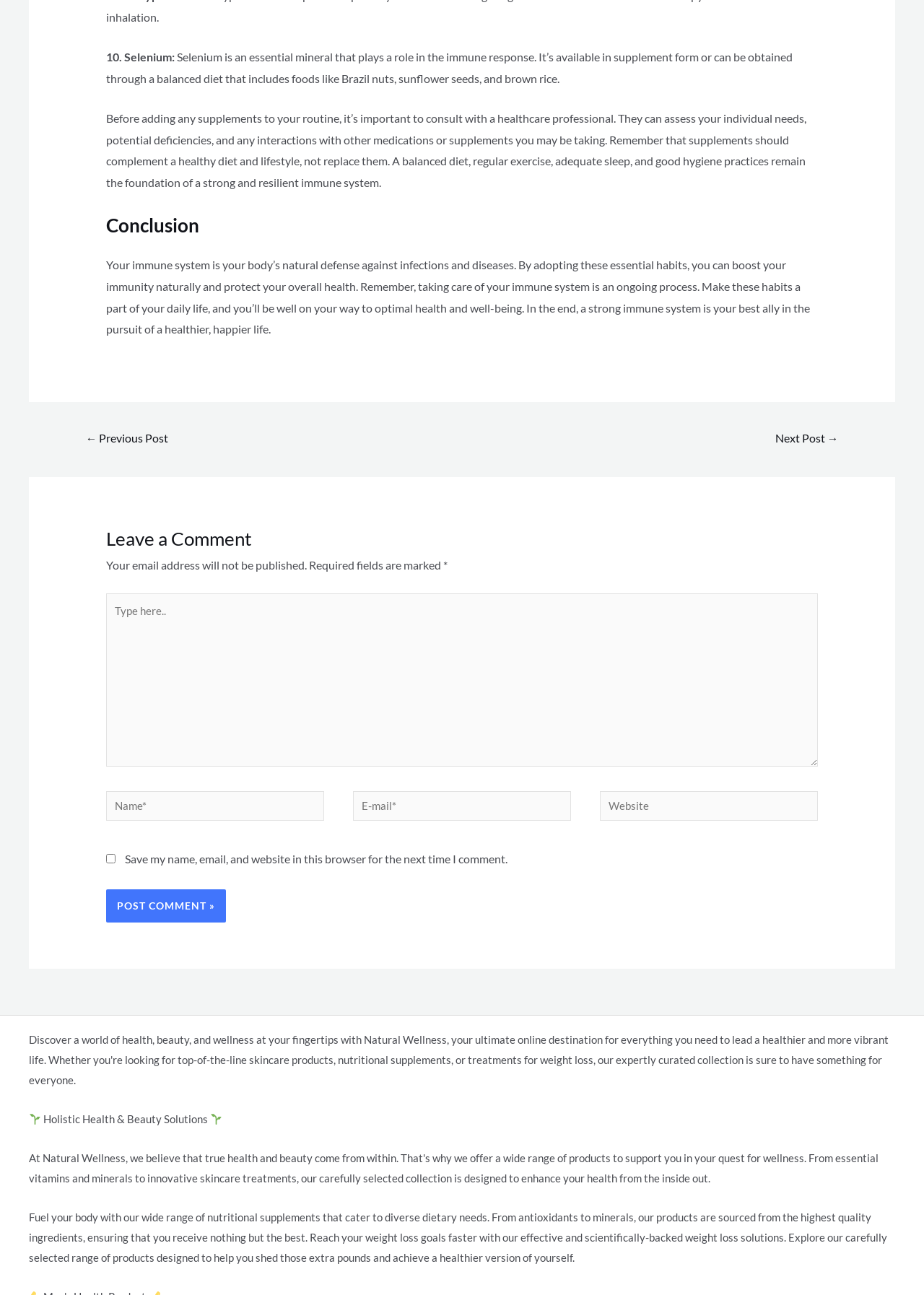Calculate the bounding box coordinates for the UI element based on the following description: "Next Post →". Ensure the coordinates are four float numbers between 0 and 1, i.e., [left, top, right, bottom].

[0.814, 0.331, 0.926, 0.353]